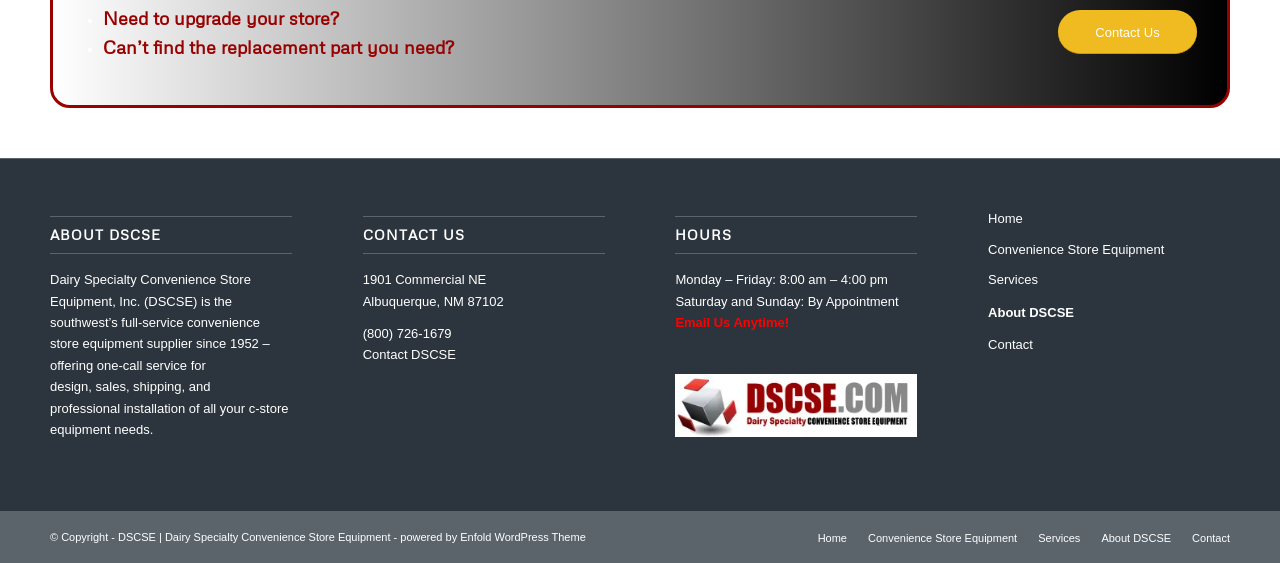Please mark the clickable region by giving the bounding box coordinates needed to complete this instruction: "Learn about DSCSE".

[0.039, 0.384, 0.228, 0.451]